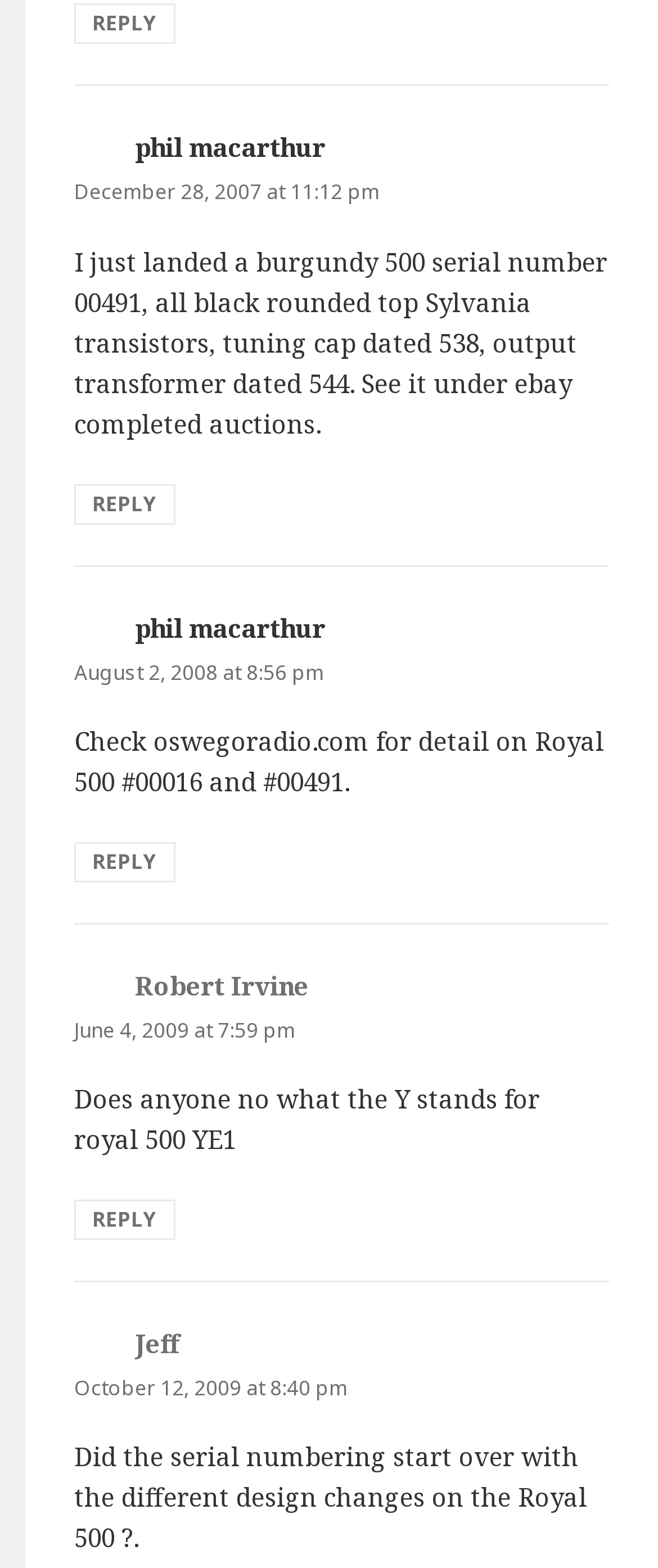Please mark the clickable region by giving the bounding box coordinates needed to complete this instruction: "View Jeff's post".

[0.205, 0.846, 0.271, 0.867]